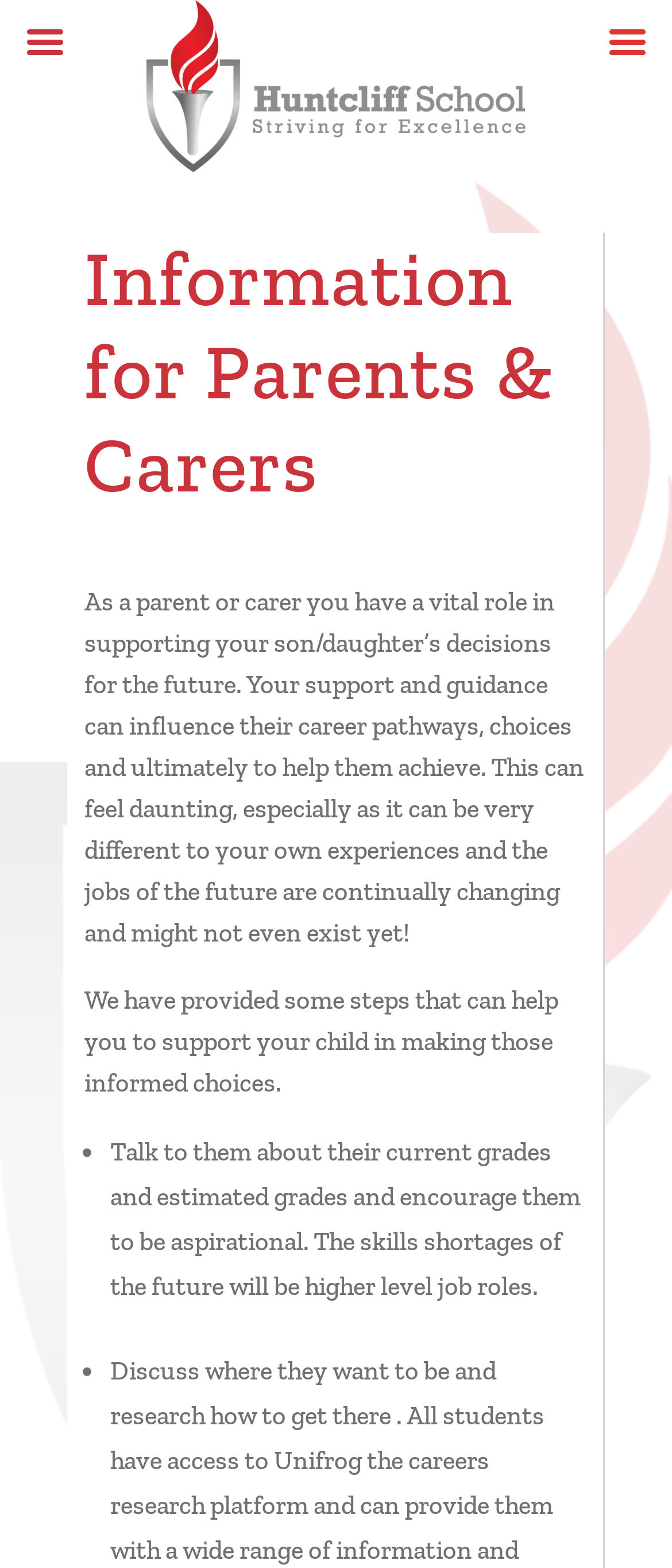Provide the bounding box coordinates of the HTML element described as: "alt="Huntcliff"". The bounding box coordinates should be four float numbers between 0 and 1, i.e., [left, top, right, bottom].

[0.219, 0.095, 0.781, 0.114]